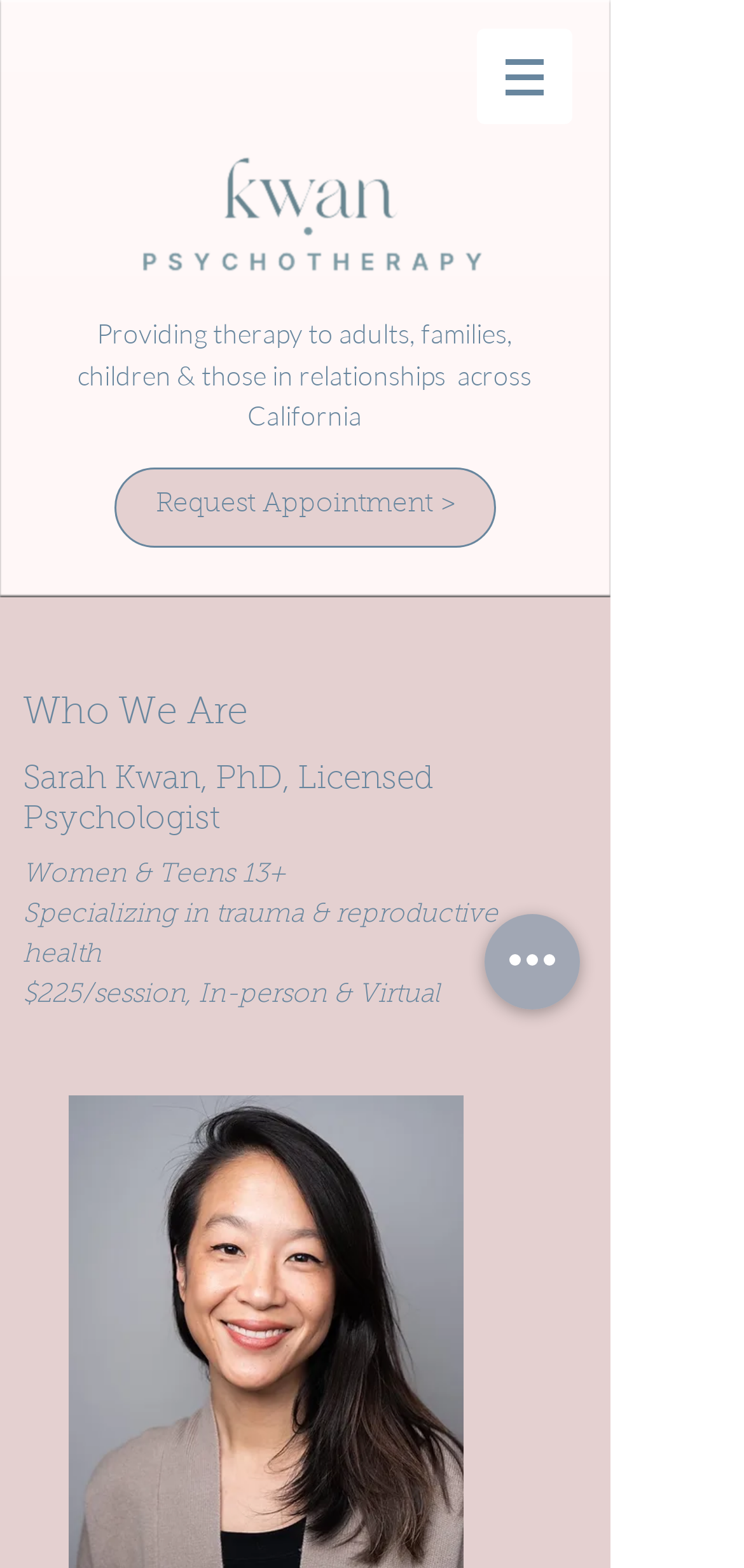What is the focus of the psychologist's specialization?
Look at the image and respond with a one-word or short-phrase answer.

Trauma and reproductive health